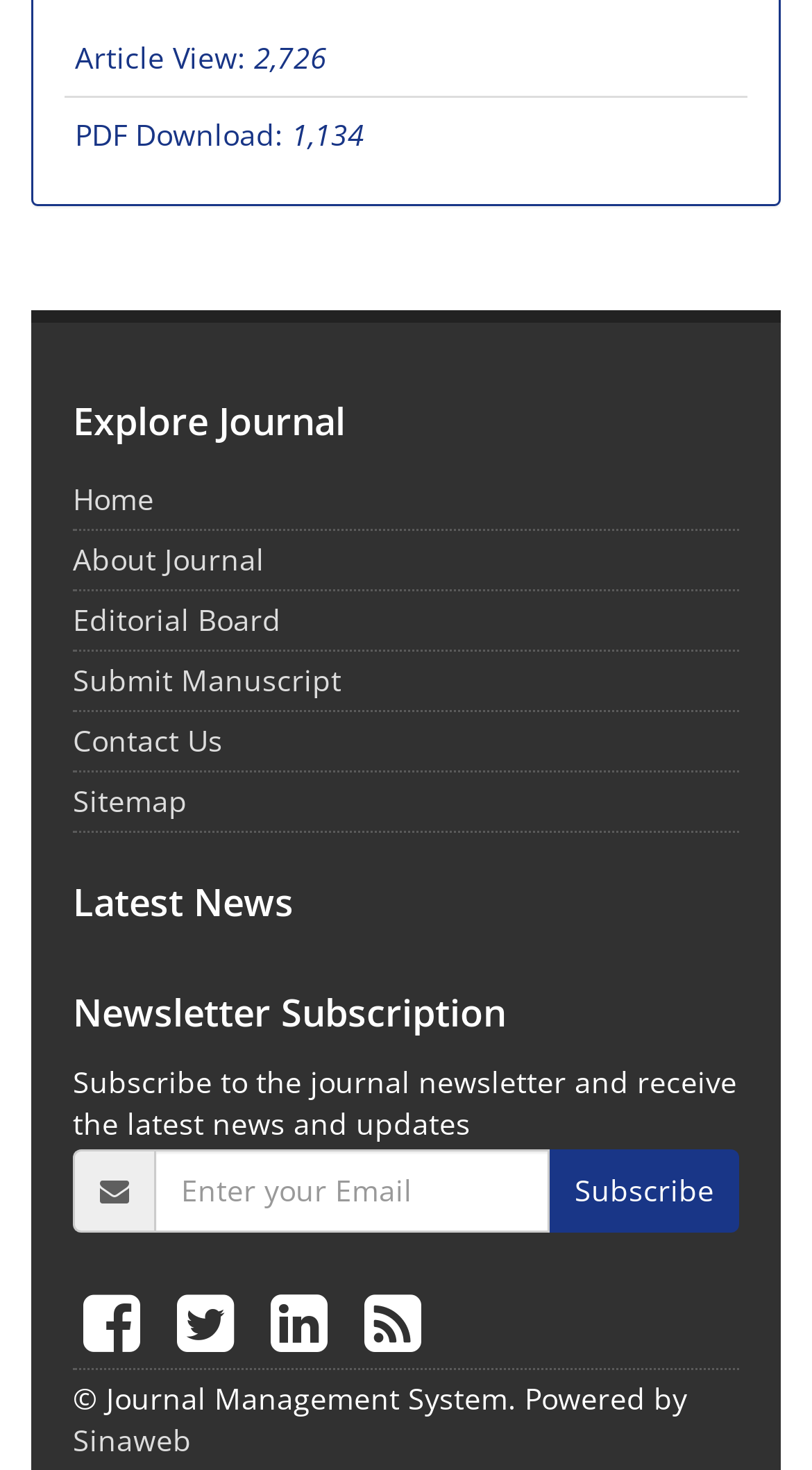Answer briefly with one word or phrase:
What is the name of the system powering the journal?

Sinaweb